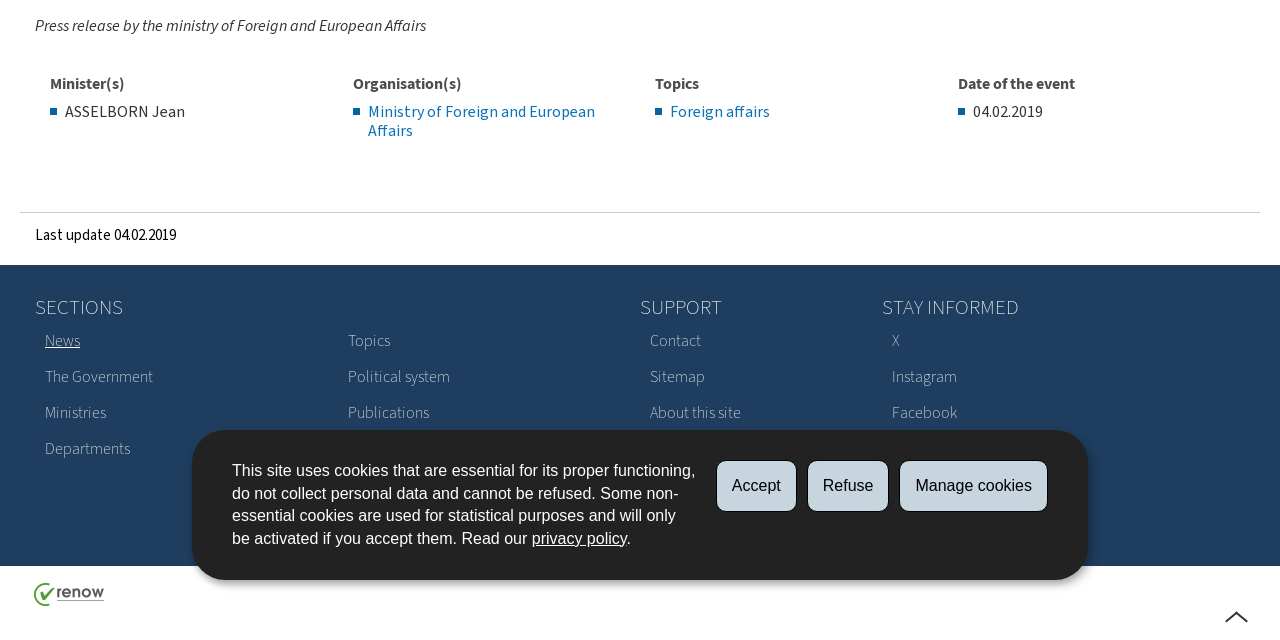Provide the bounding box coordinates in the format (top-left x, top-left y, bottom-right x, bottom-right y). All values are floating point numbers between 0 and 1. Determine the bounding box coordinate of the UI element described as: About this site

[0.5, 0.618, 0.651, 0.674]